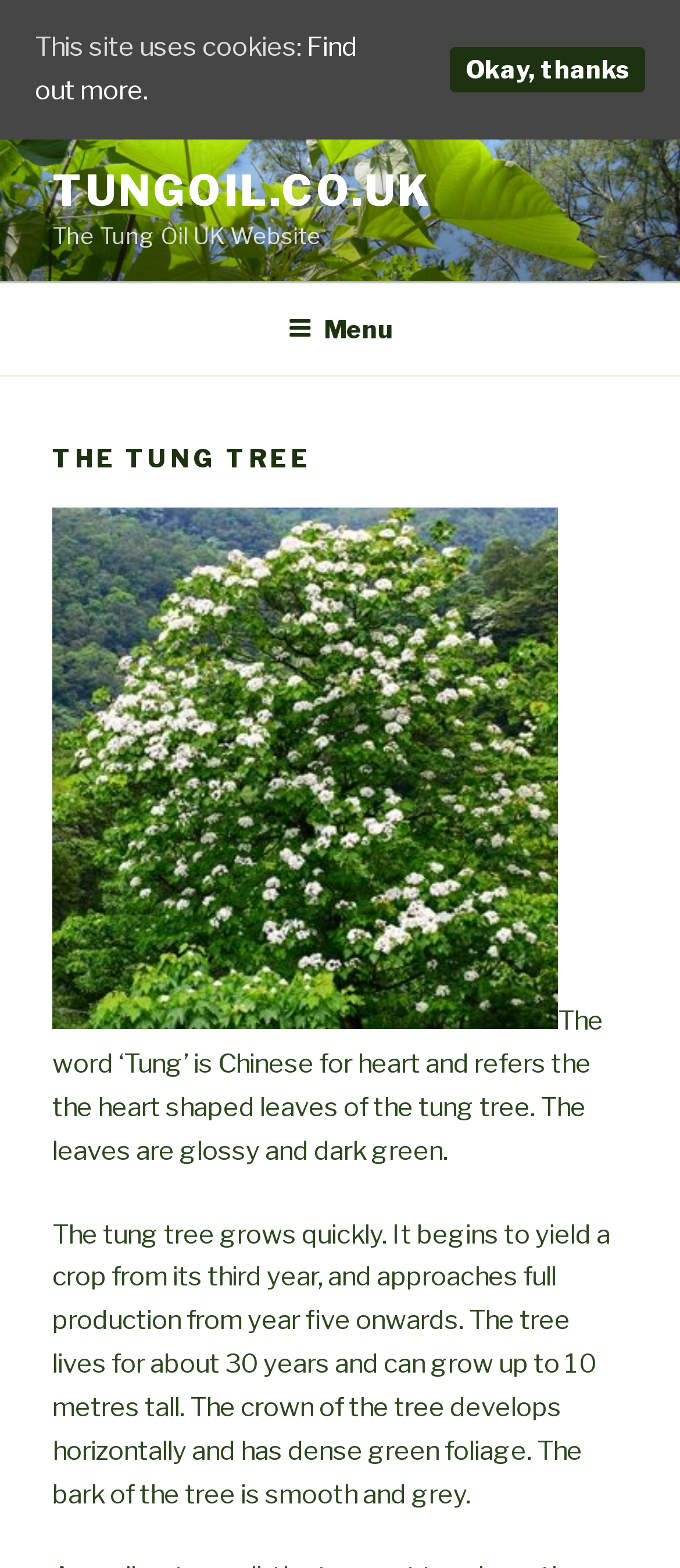Bounding box coordinates should be in the format (top-left x, top-left y, bottom-right x, bottom-right y) and all values should be floating point numbers between 0 and 1. Determine the bounding box coordinate for the UI element described as: tungoil.co.uk

[0.077, 0.106, 0.633, 0.138]